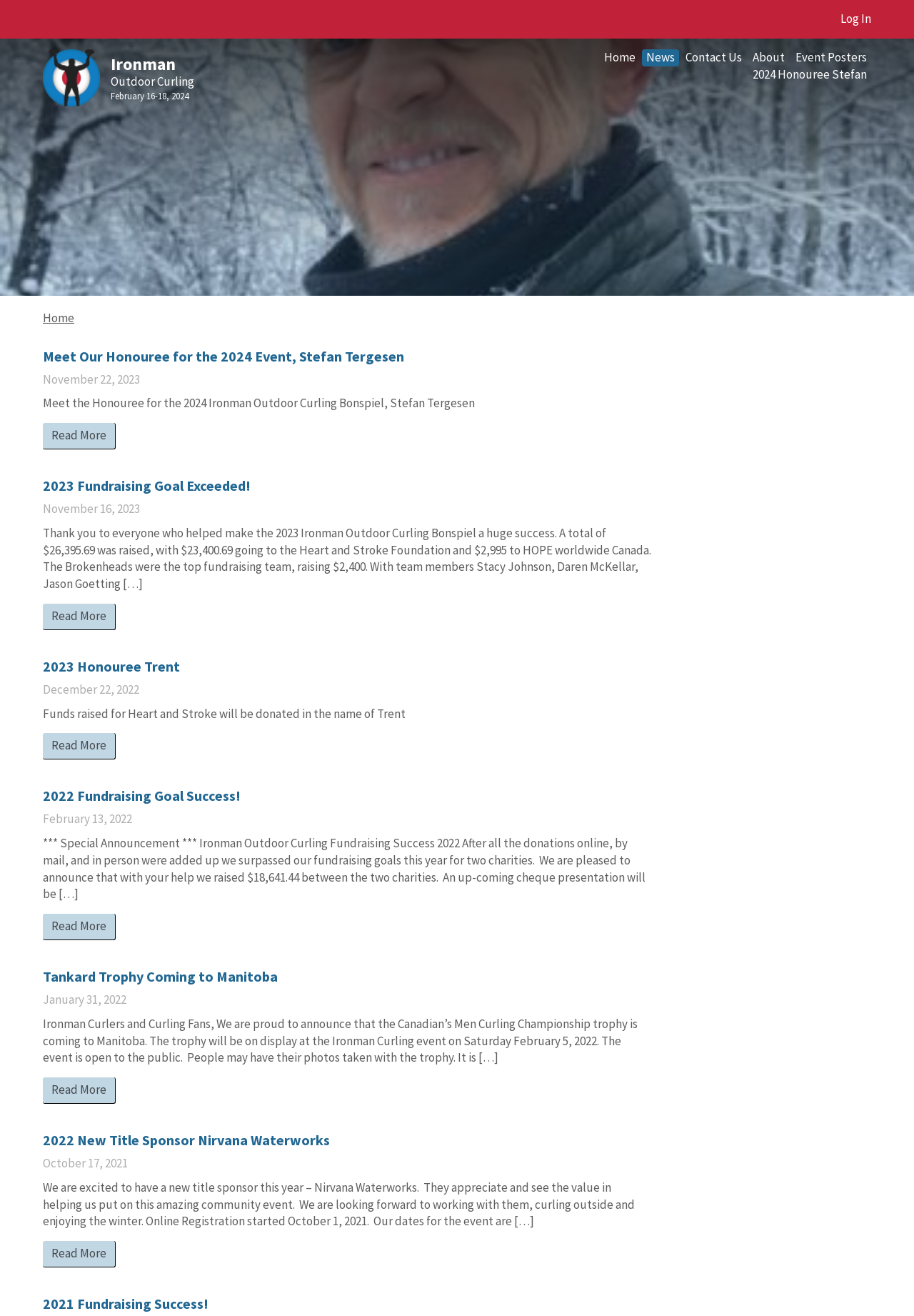Please reply with a single word or brief phrase to the question: 
How many articles are on this webpage?

5